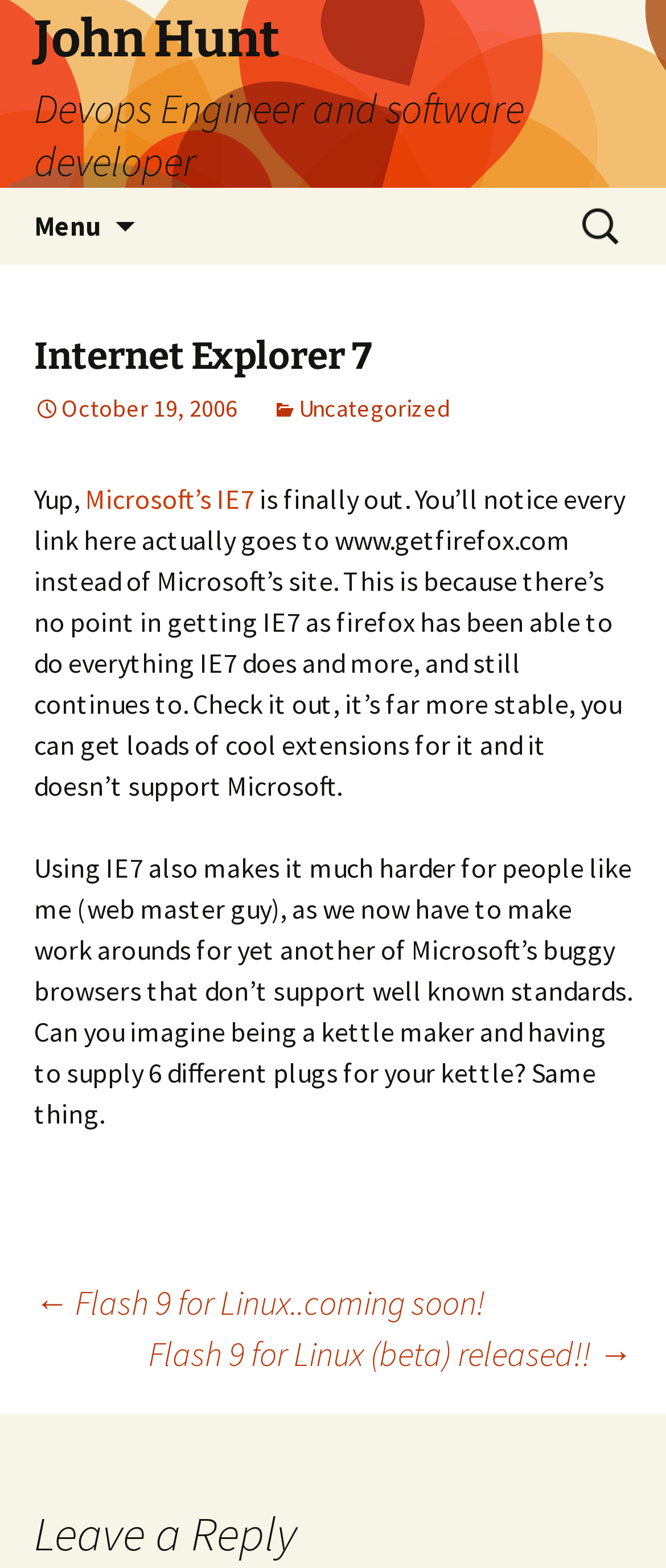What is the topic of the article?
Based on the visual, give a brief answer using one word or a short phrase.

Internet Explorer 7